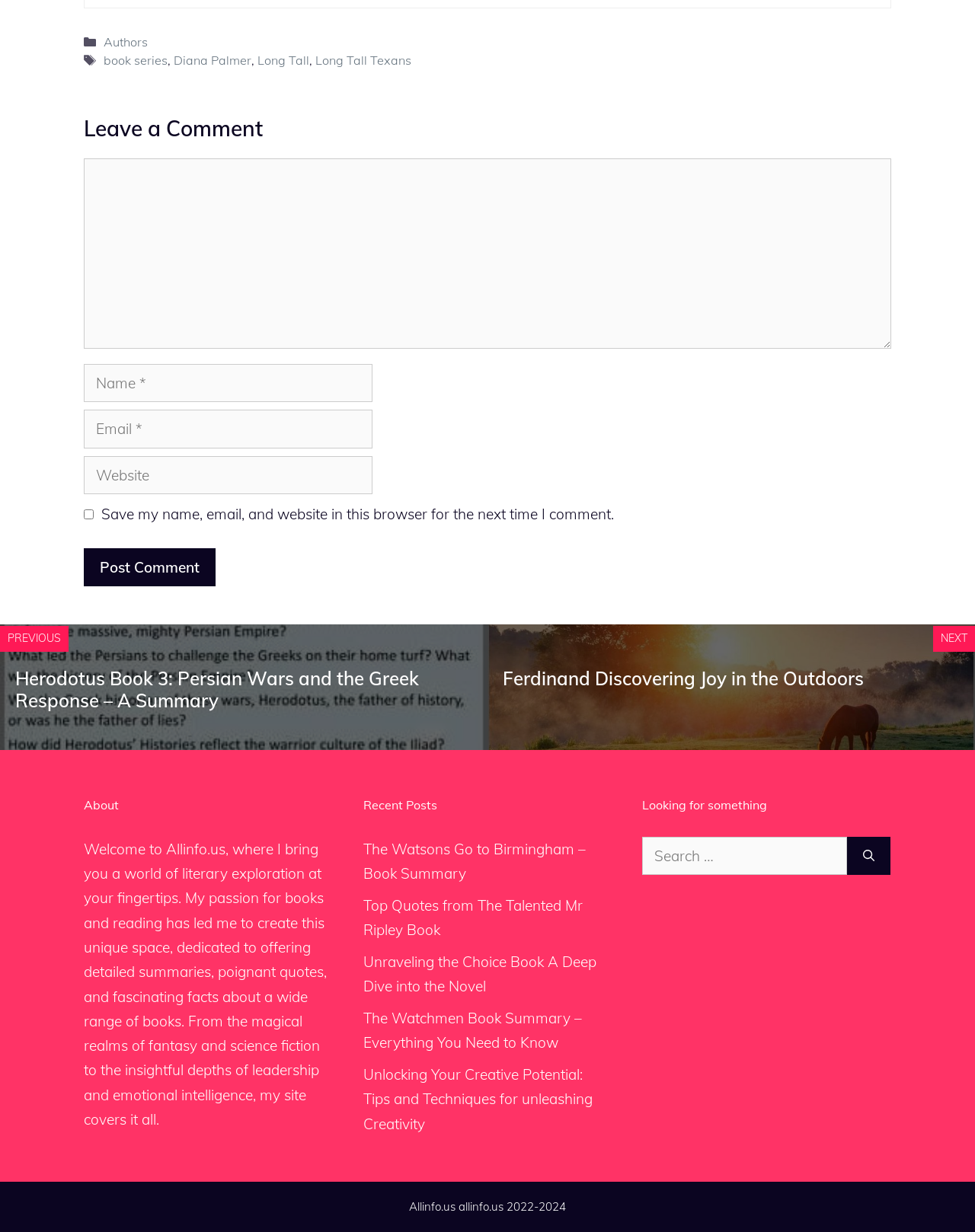Locate the bounding box coordinates of the UI element described by: "Long Tall Texans". Provide the coordinates as four float numbers between 0 and 1, formatted as [left, top, right, bottom].

[0.323, 0.043, 0.422, 0.055]